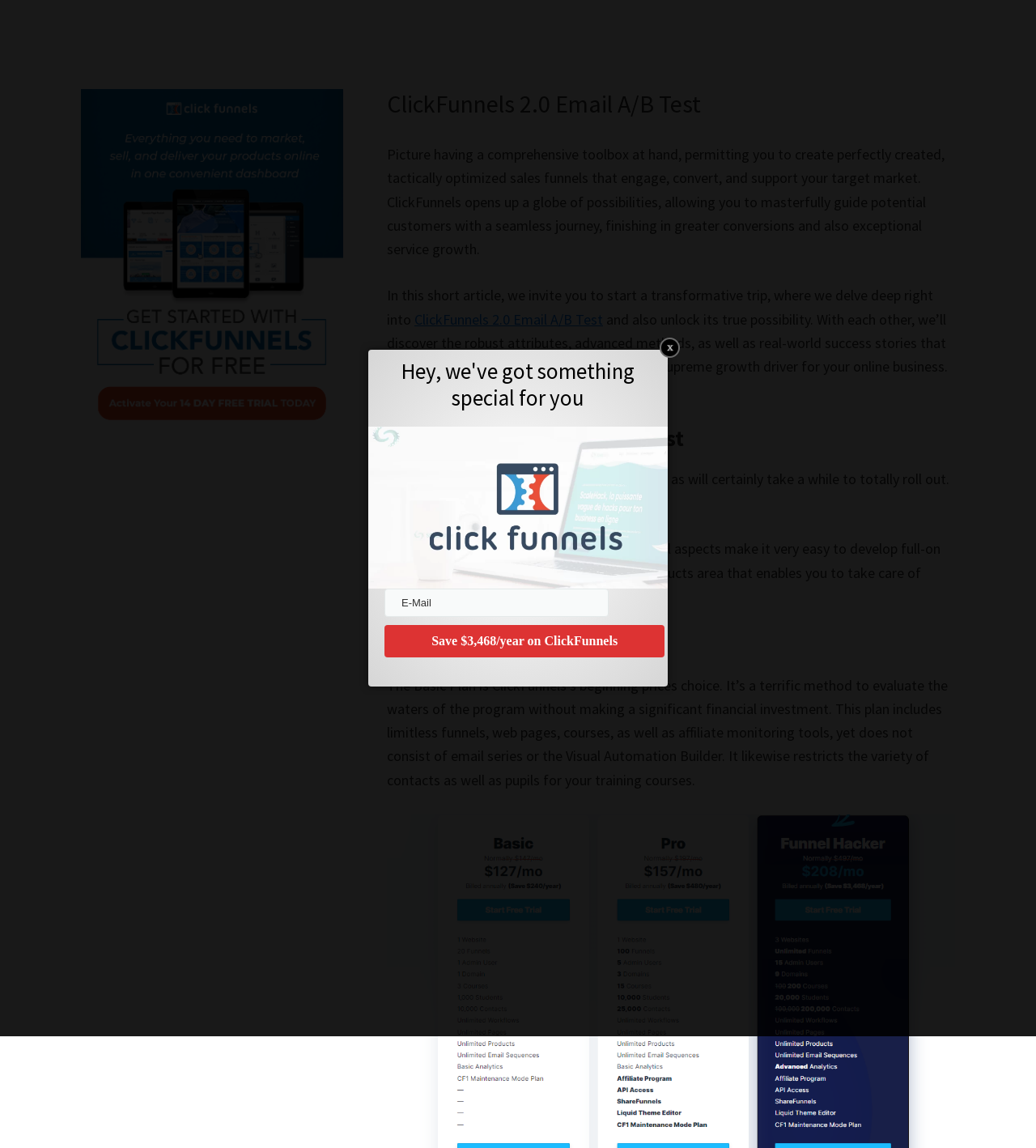Please give a succinct answer to the question in one word or phrase:
What is the image on the Primary Sidebar?

CF2 logo